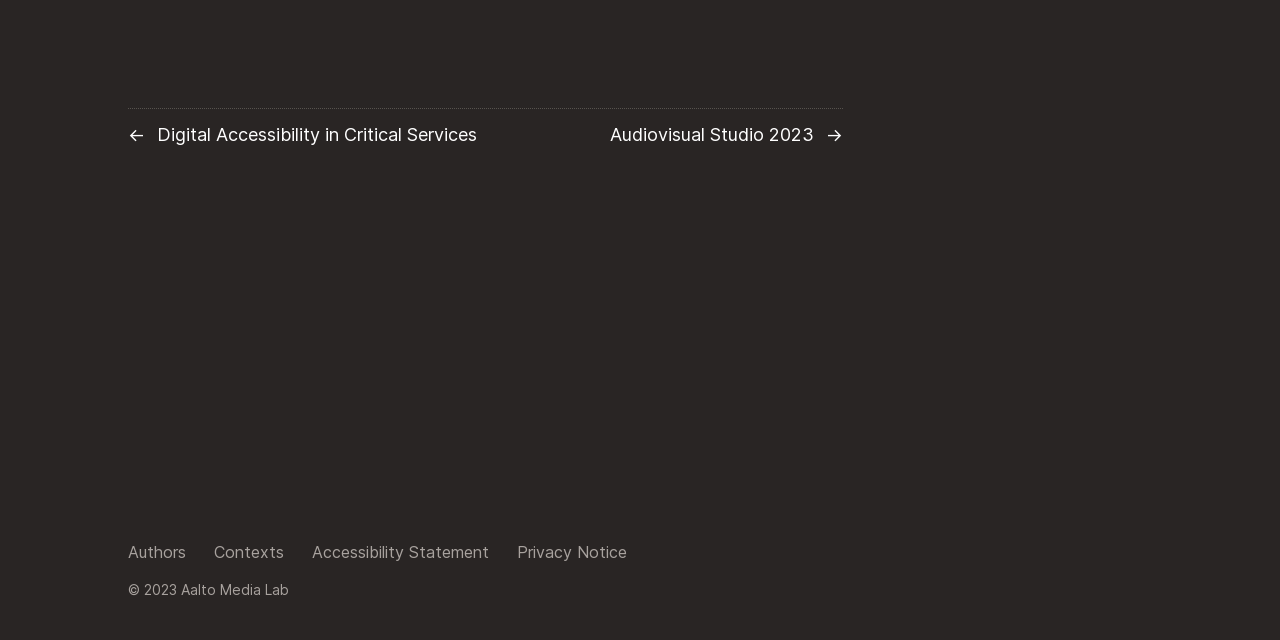Please determine the bounding box of the UI element that matches this description: Authors. The coordinates should be given as (top-left x, top-left y, bottom-right x, bottom-right y), with all values between 0 and 1.

[0.1, 0.844, 0.145, 0.881]